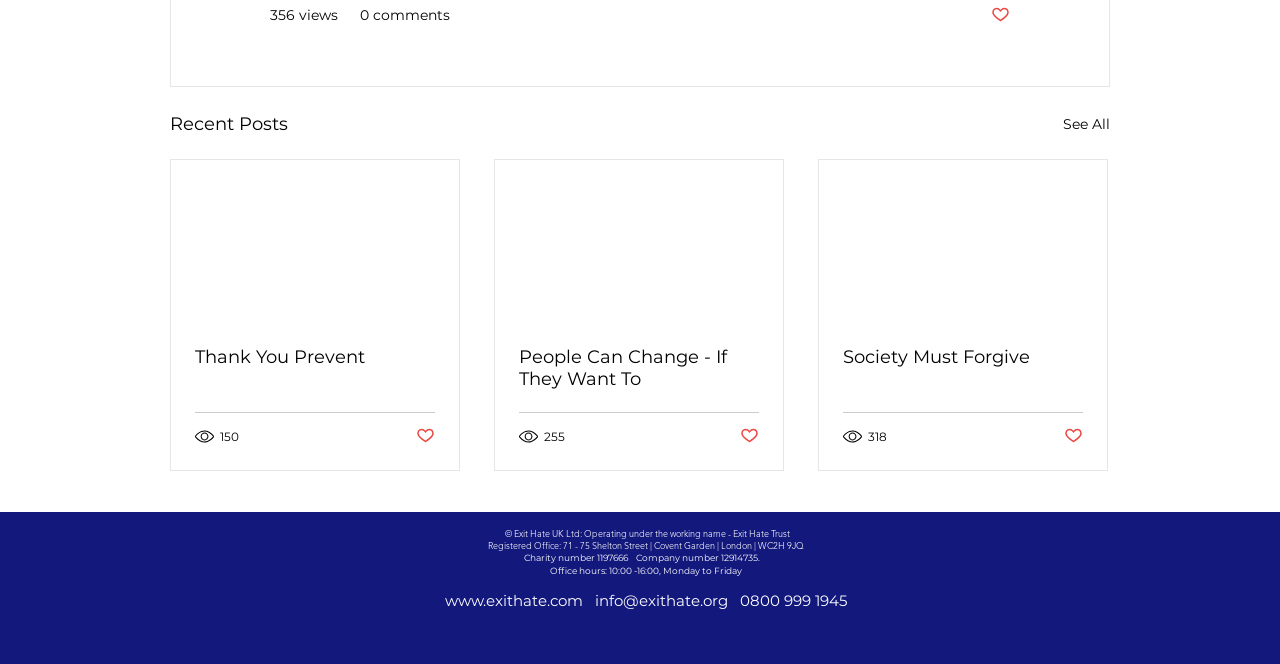Find the bounding box coordinates for the HTML element described as: "ww.exithate.com". The coordinates should consist of four float values between 0 and 1, i.e., [left, top, right, bottom].

[0.358, 0.89, 0.455, 0.918]